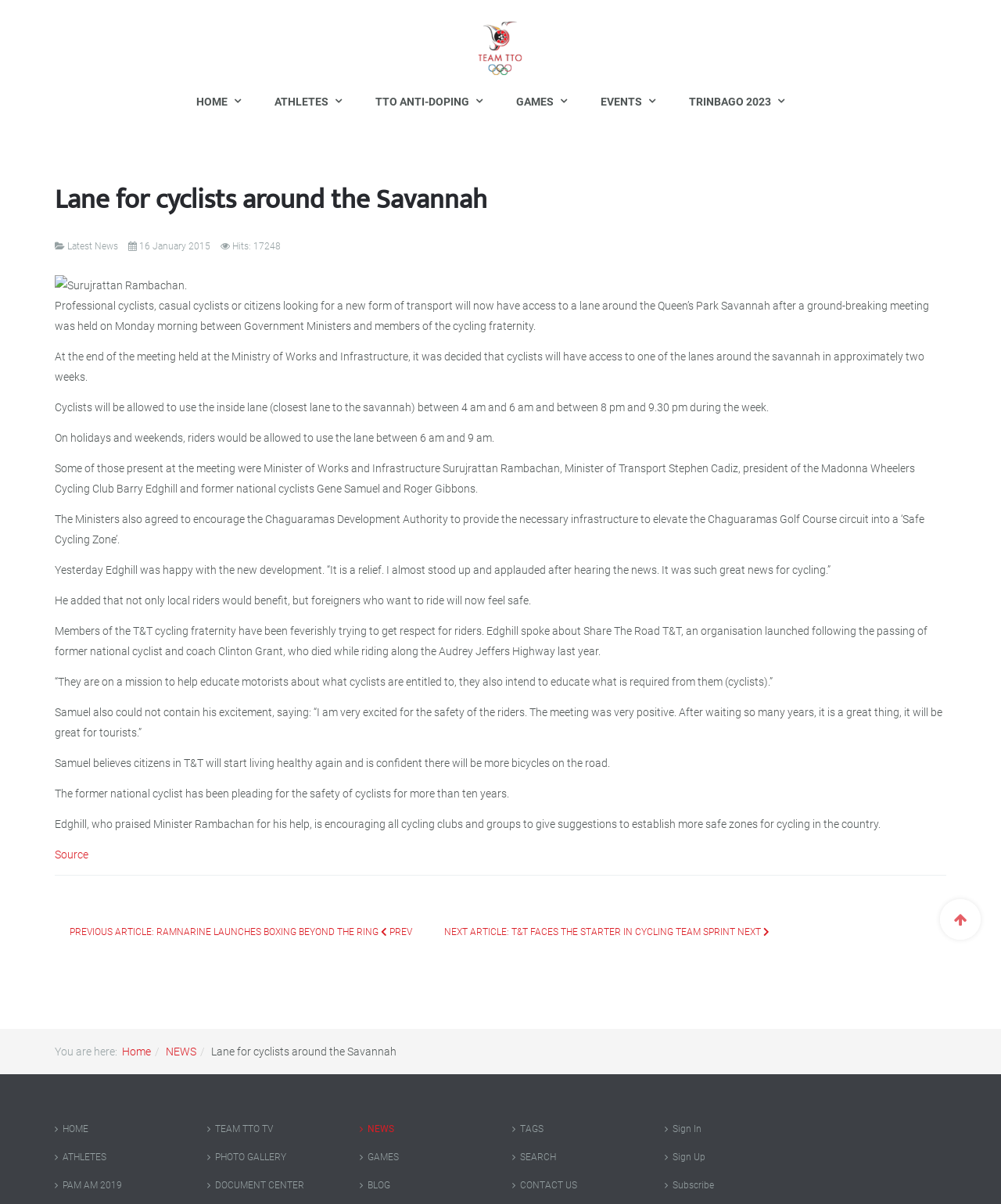What is the time period when cyclists can use the lane on weekdays?
Refer to the image and provide a concise answer in one word or phrase.

4 am to 6 am and 8 pm to 9.30 pm